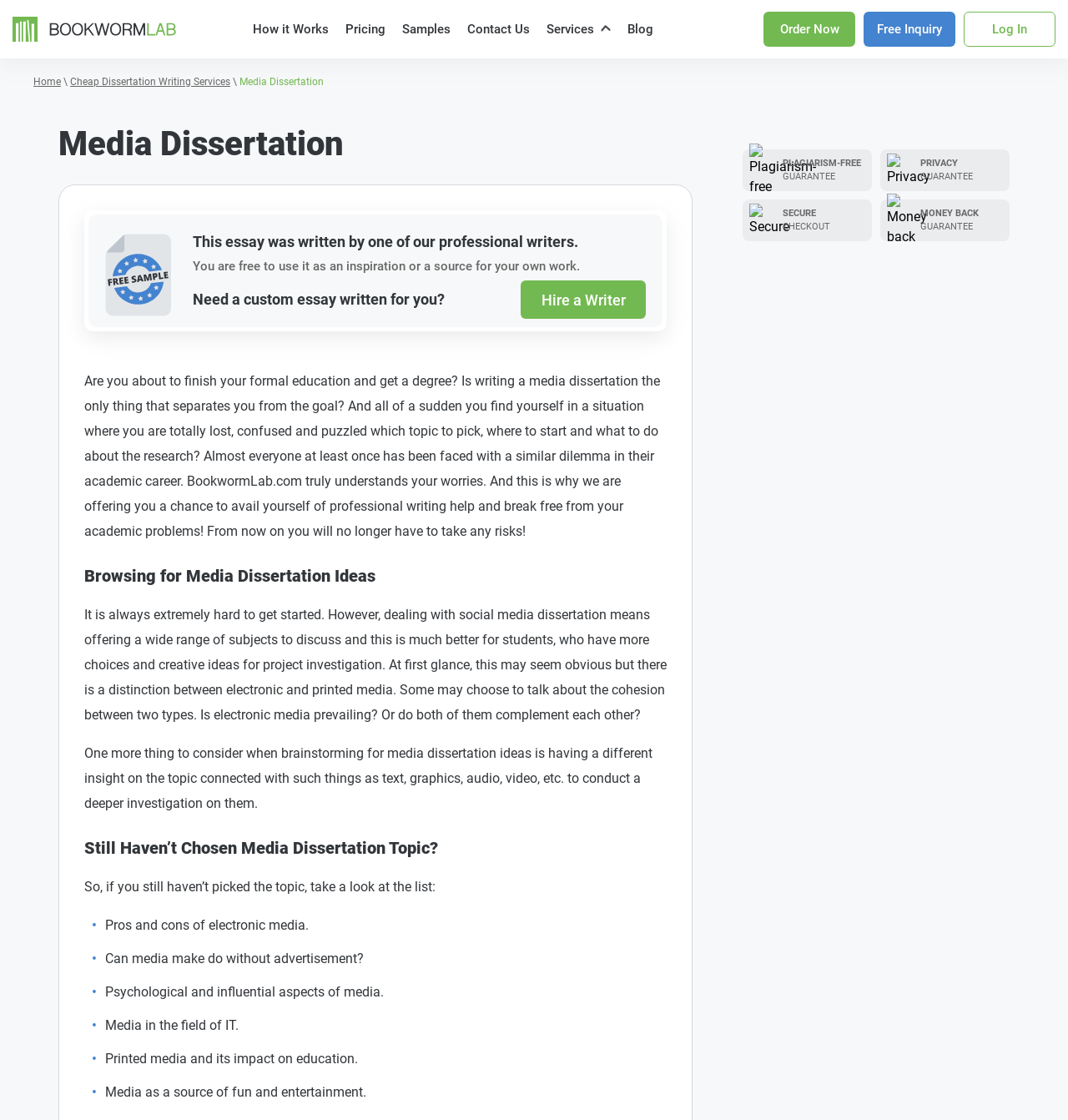What is the guarantee offered by BookwormLab?
Give a detailed and exhaustive answer to the question.

The guarantees offered by BookwormLab can be found in the images and text on the webpage, which include 'Plagiarism-free', 'Secure', 'Privacy', and 'Money back'. These guarantees suggest that BookwormLab is committed to providing high-quality and secure services to its customers.